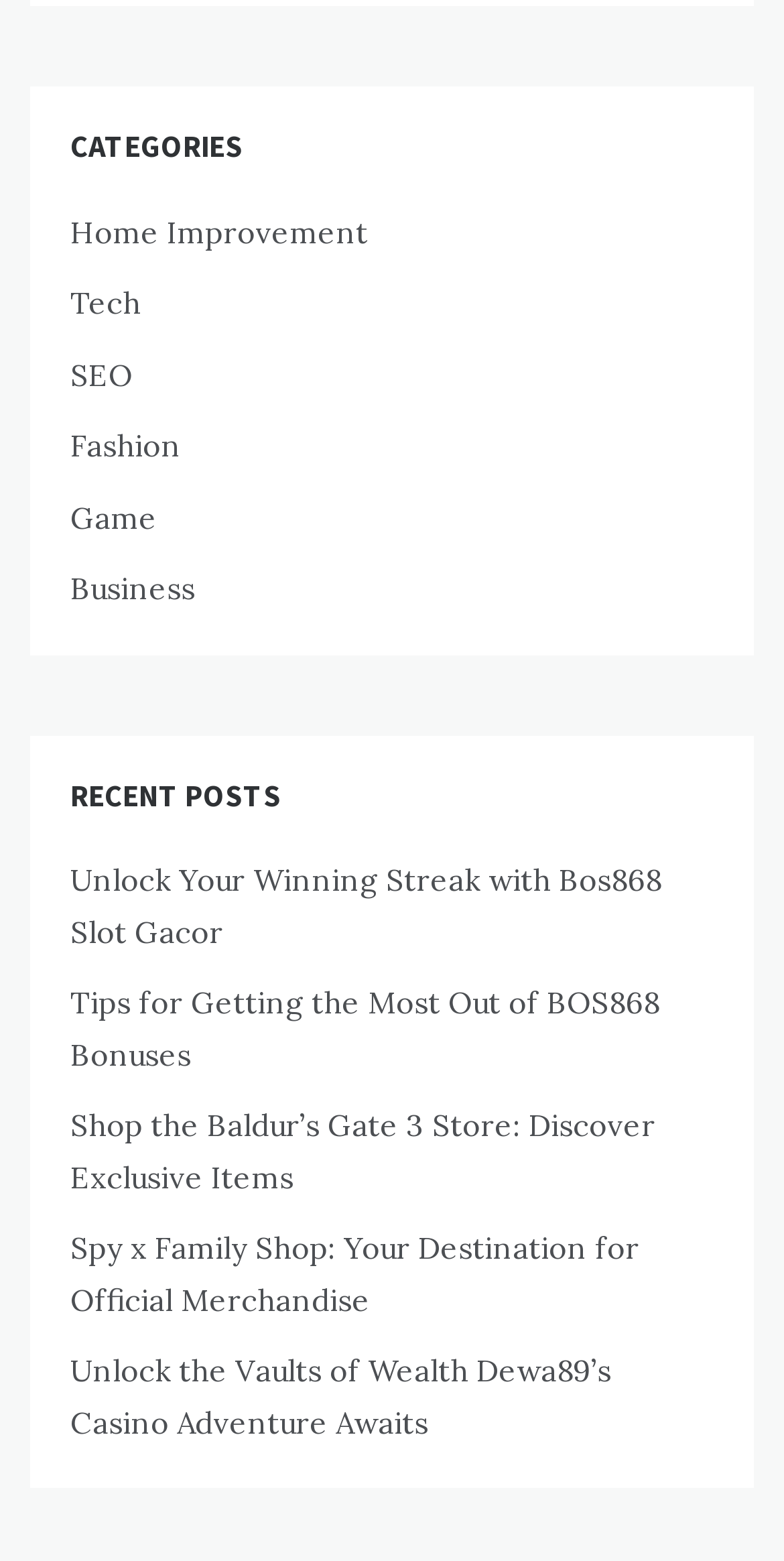Identify the bounding box coordinates of the region that should be clicked to execute the following instruction: "Explore the Business category".

[0.09, 0.365, 0.249, 0.389]